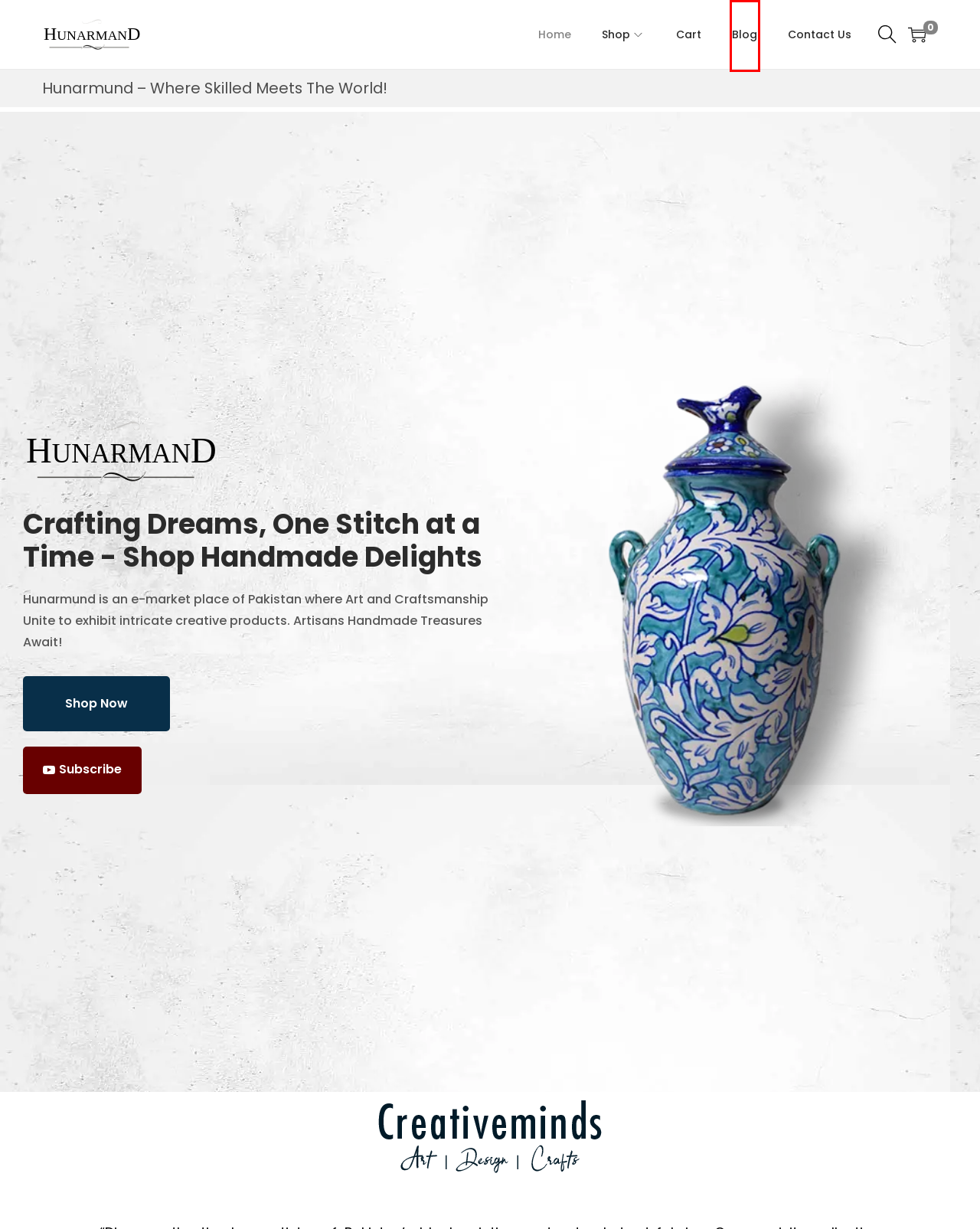Given a screenshot of a webpage with a red rectangle bounding box around a UI element, select the best matching webpage description for the new webpage that appears after clicking the highlighted element. The candidate descriptions are:
A. Buy from a variety of handmade Products available in Pakistan.
B. Blog - Hunarmund
C. Kids - Hunarmund
D. Contact Us - Hunarmund
E. Cart - Hunarmund
F. Block Print - Hunarmund
G. Decoratives - Hunarmund
H. Red and Black Natural dye Block print suit - Hunarmund

B